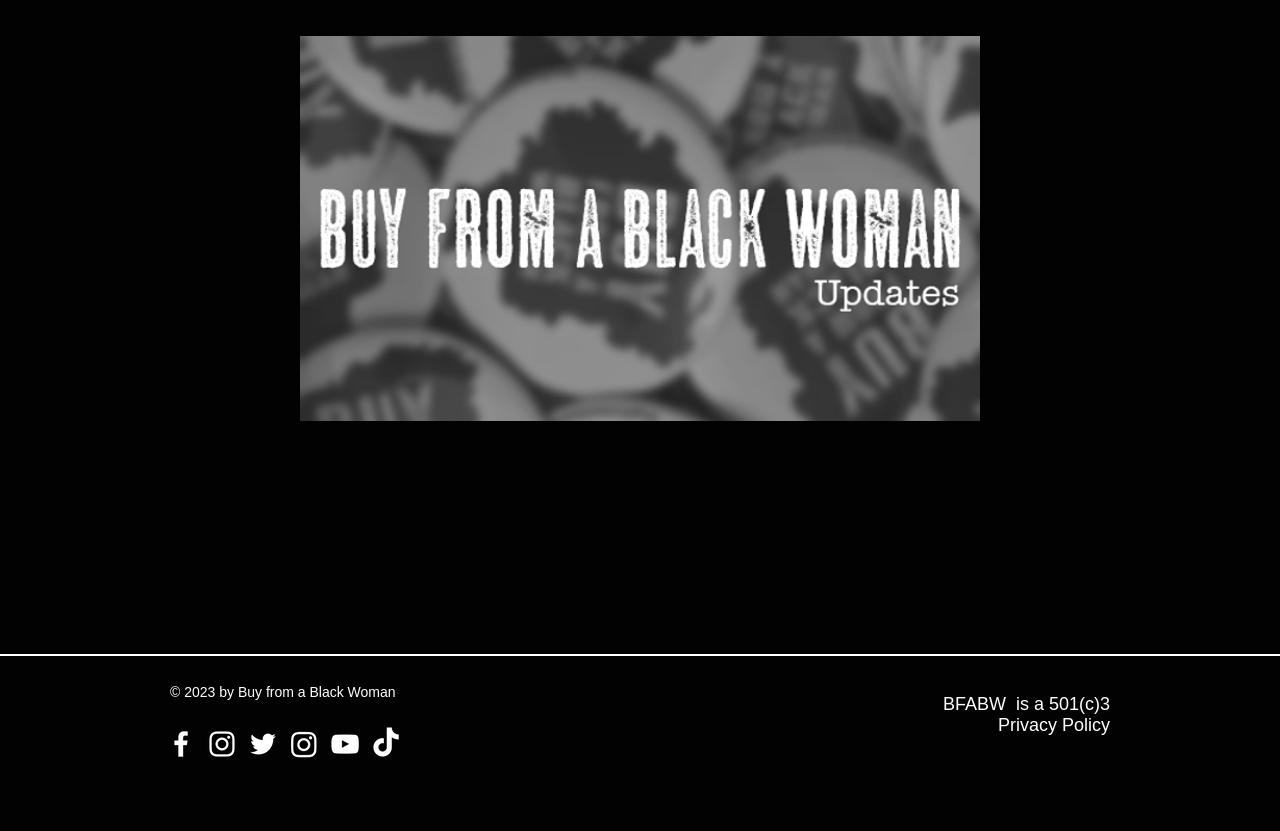Based on the element description: "BFABW is a 501(c)3", identify the bounding box coordinates for this UI element. The coordinates must be four float numbers between 0 and 1, listed as [left, top, right, bottom].

[0.737, 0.835, 0.867, 0.859]